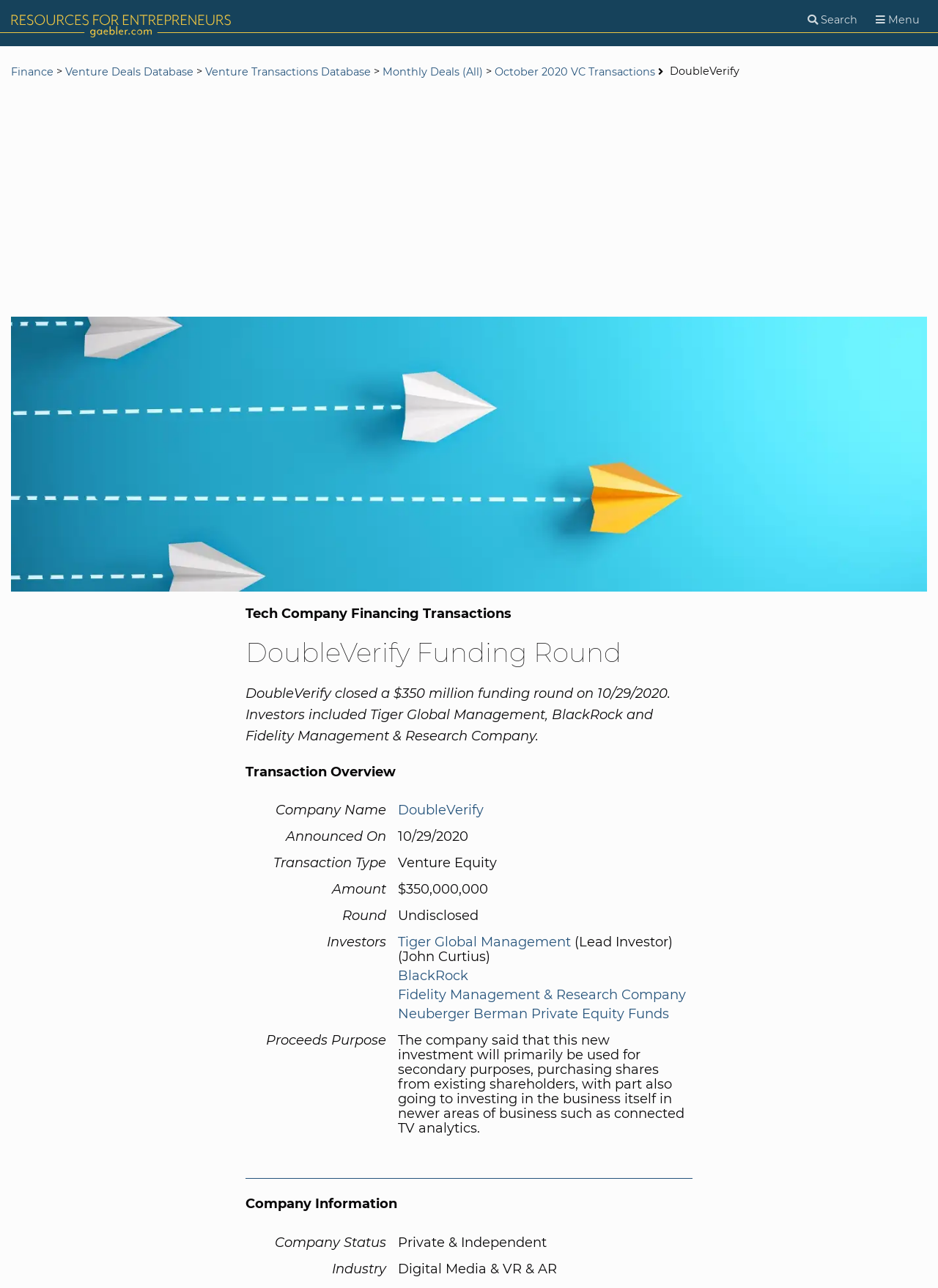Identify the bounding box coordinates of the section that should be clicked to achieve the task described: "View venture deals database".

[0.07, 0.05, 0.206, 0.061]